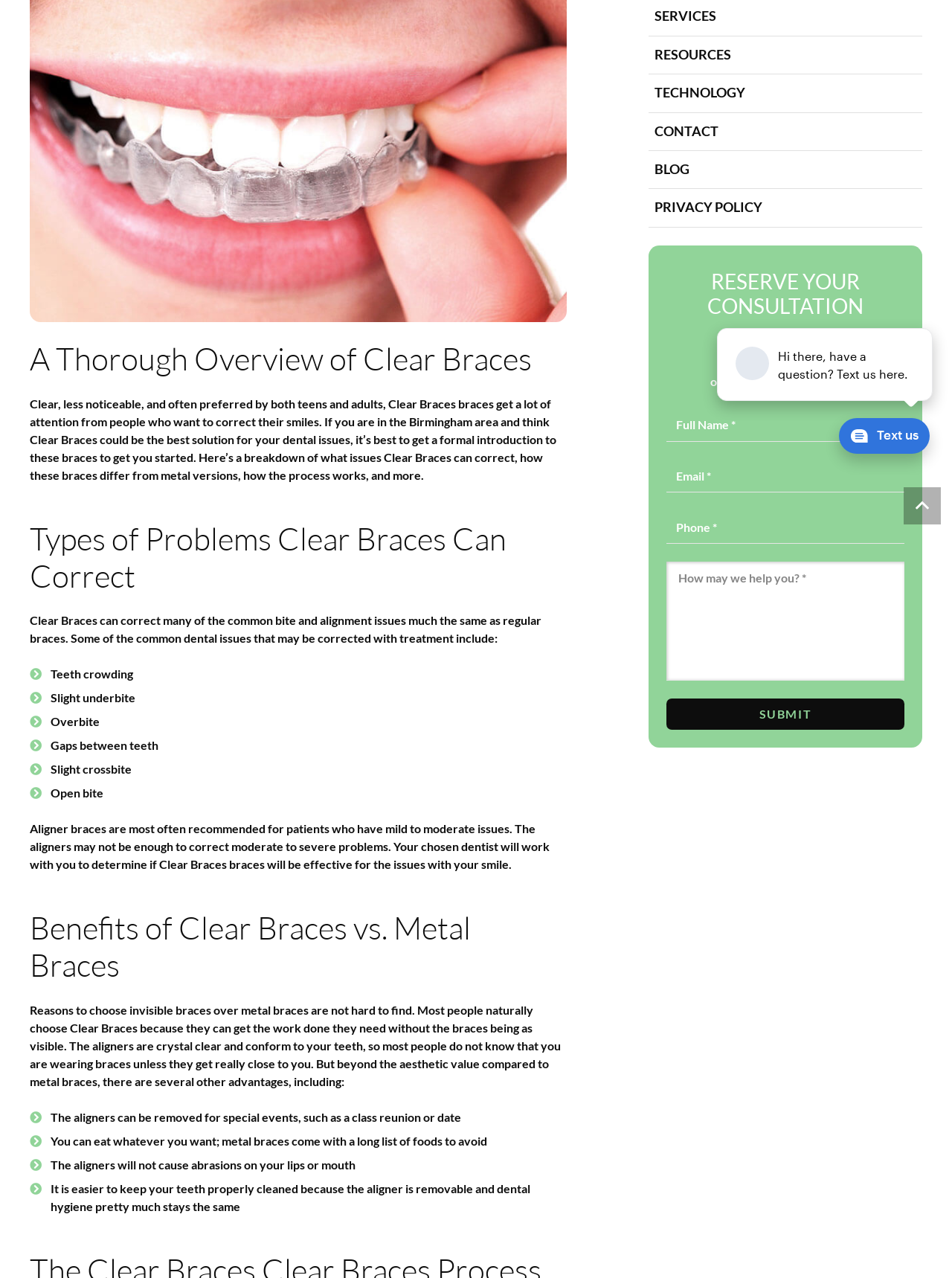Using the webpage screenshot, find the UI element described by name="input_1" placeholder="Full Name *". Provide the bounding box coordinates in the format (top-left x, top-left y, bottom-right x, bottom-right y), ensuring all values are floating point numbers between 0 and 1.

[0.7, 0.319, 0.95, 0.346]